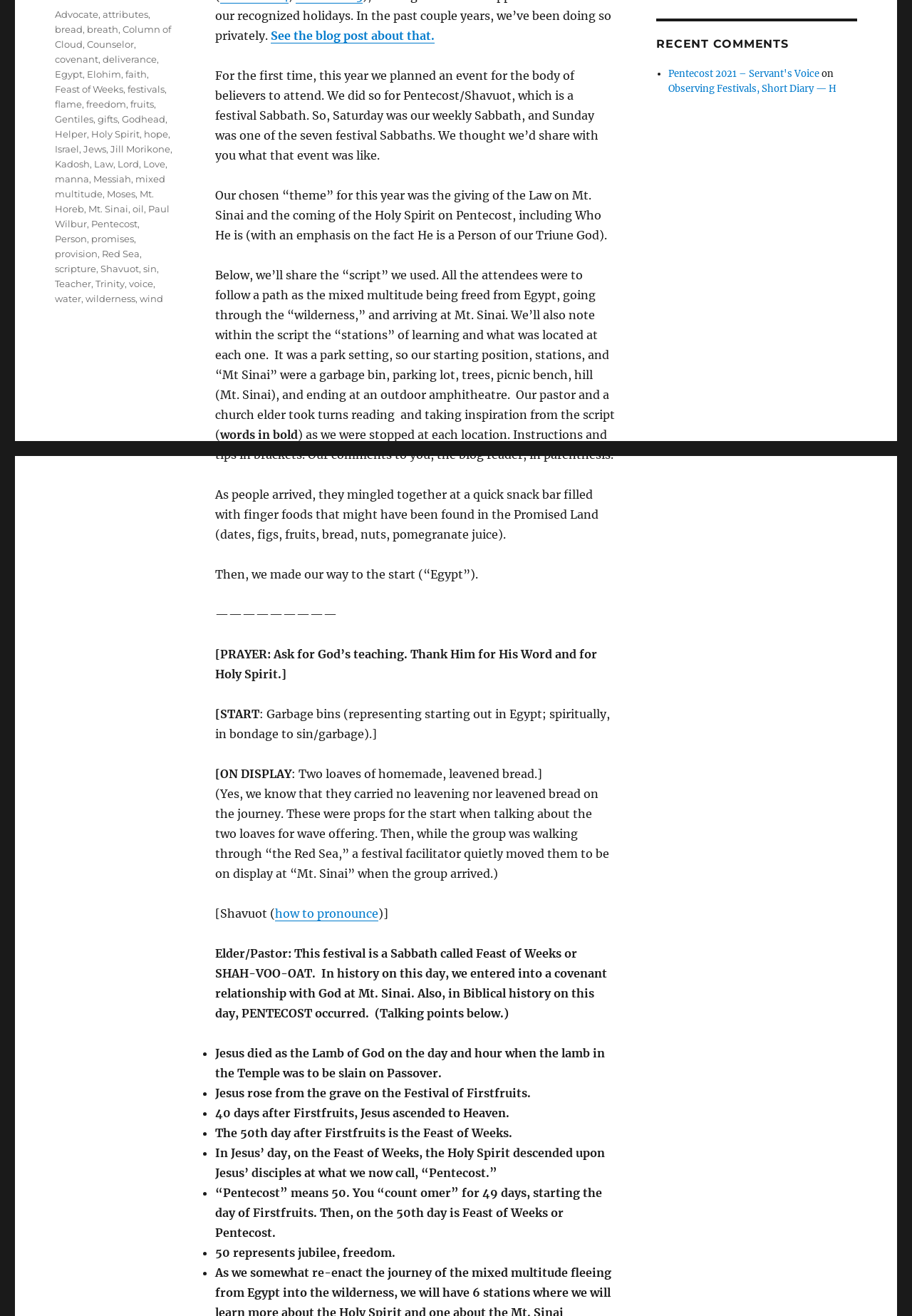Given the element description: "wind", predict the bounding box coordinates of the UI element it refers to, using four float numbers between 0 and 1, i.e., [left, top, right, bottom].

[0.153, 0.223, 0.179, 0.231]